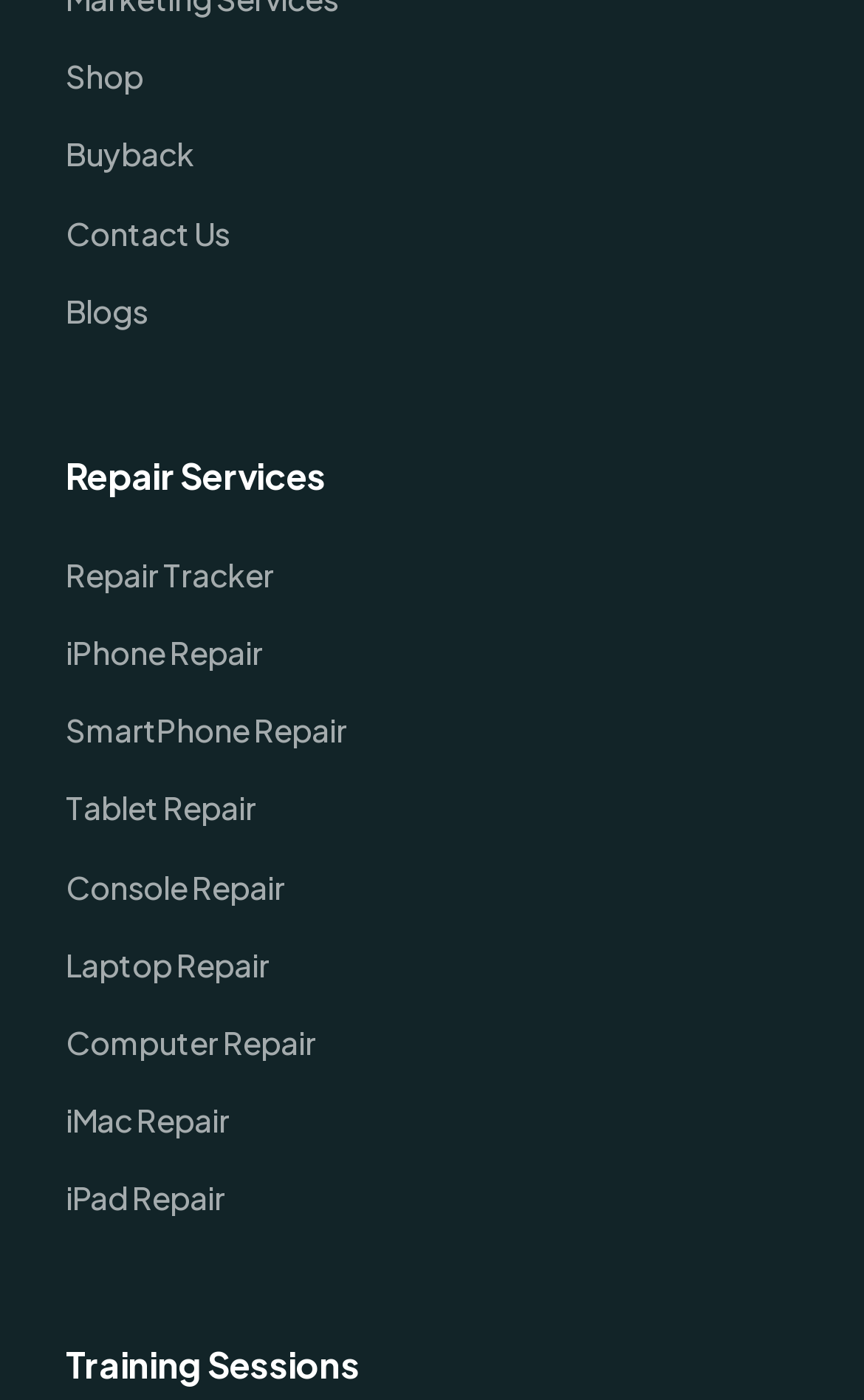Determine the bounding box coordinates of the element that should be clicked to execute the following command: "Go to Contact Us".

[0.076, 0.146, 0.924, 0.186]